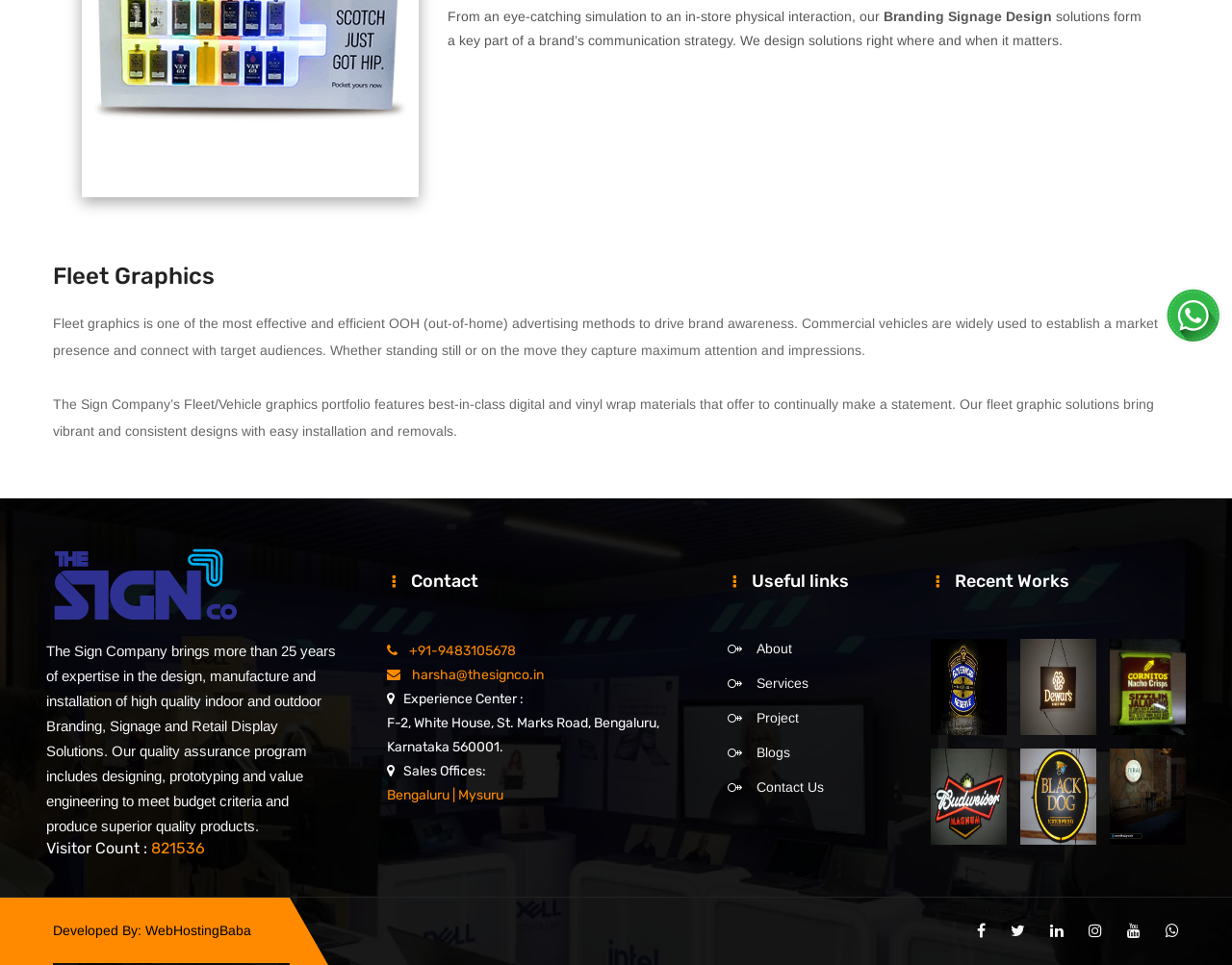Predict the bounding box of the UI element based on this description: "Project".

[0.614, 0.734, 0.732, 0.754]